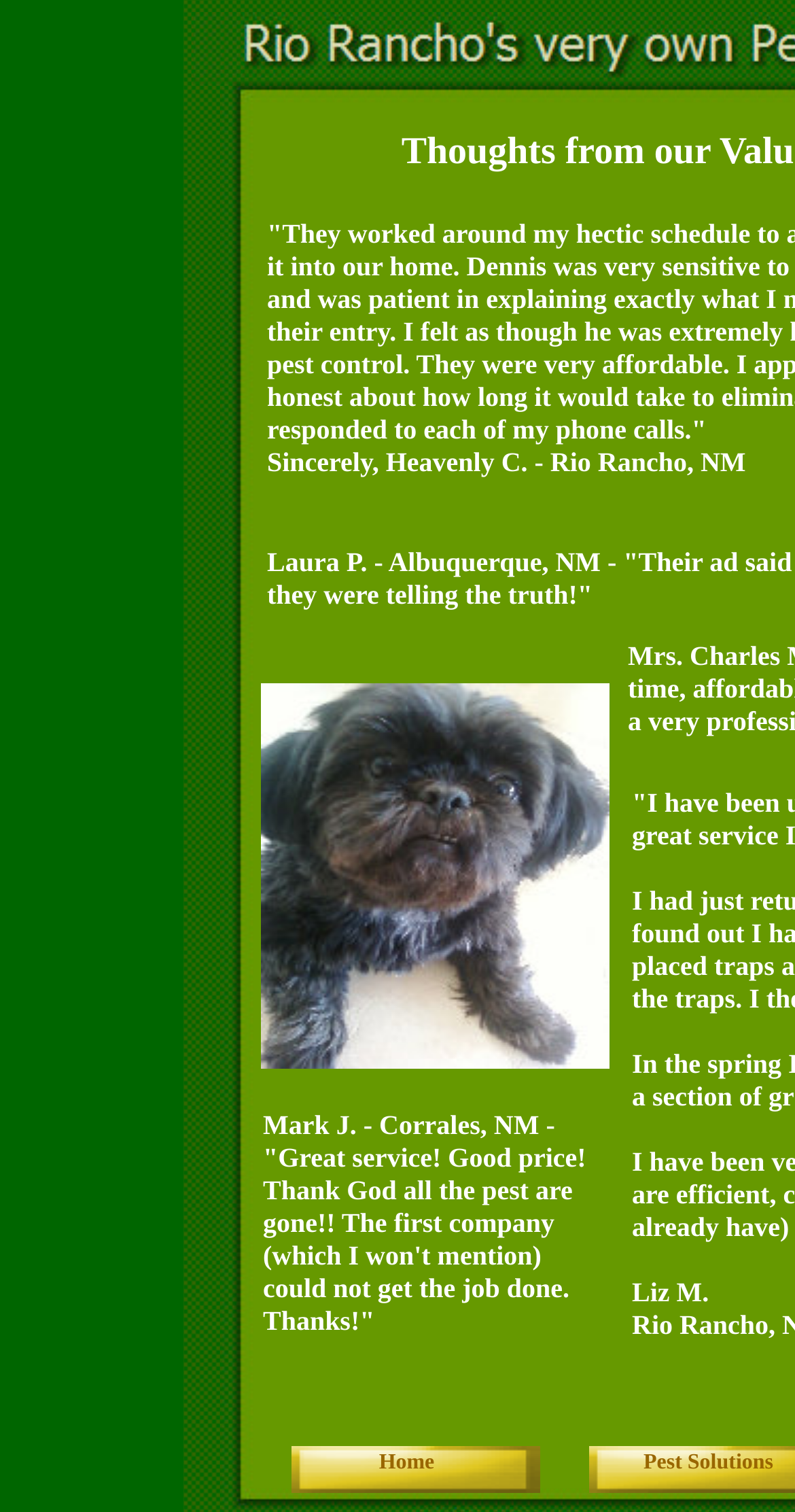Determine the bounding box coordinates of the UI element described below. Use the format (top-left x, top-left y, bottom-right x, bottom-right y) with floating point numbers between 0 and 1: Pest Solutions

[0.809, 0.96, 0.973, 0.975]